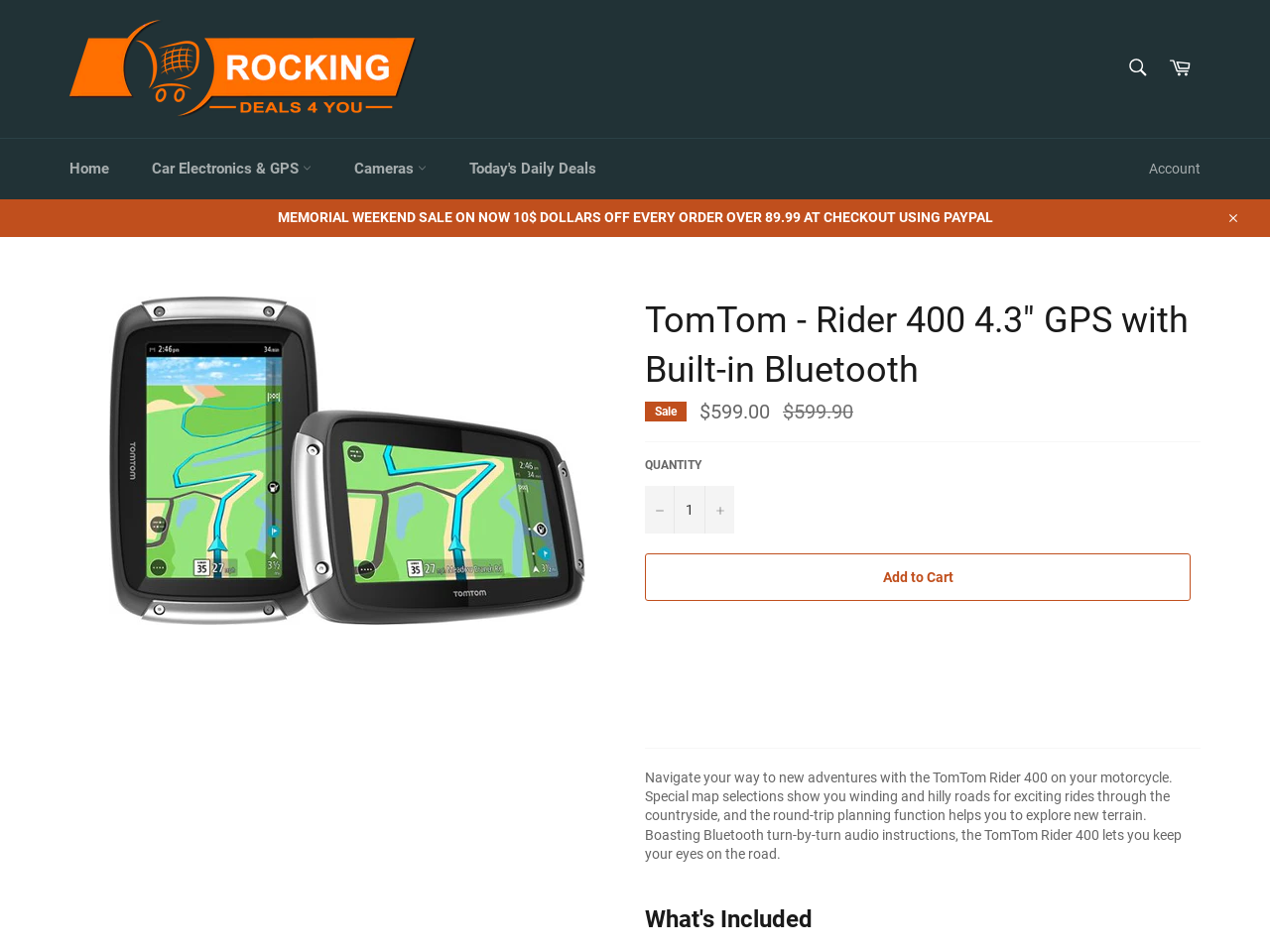What type of roads does the GPS device show?
Using the details shown in the screenshot, provide a comprehensive answer to the question.

I found the answer by reading the static text element that describes the features of the TomTom Rider 400, which mentions that the device shows winding and hilly roads for exciting rides through the countryside.